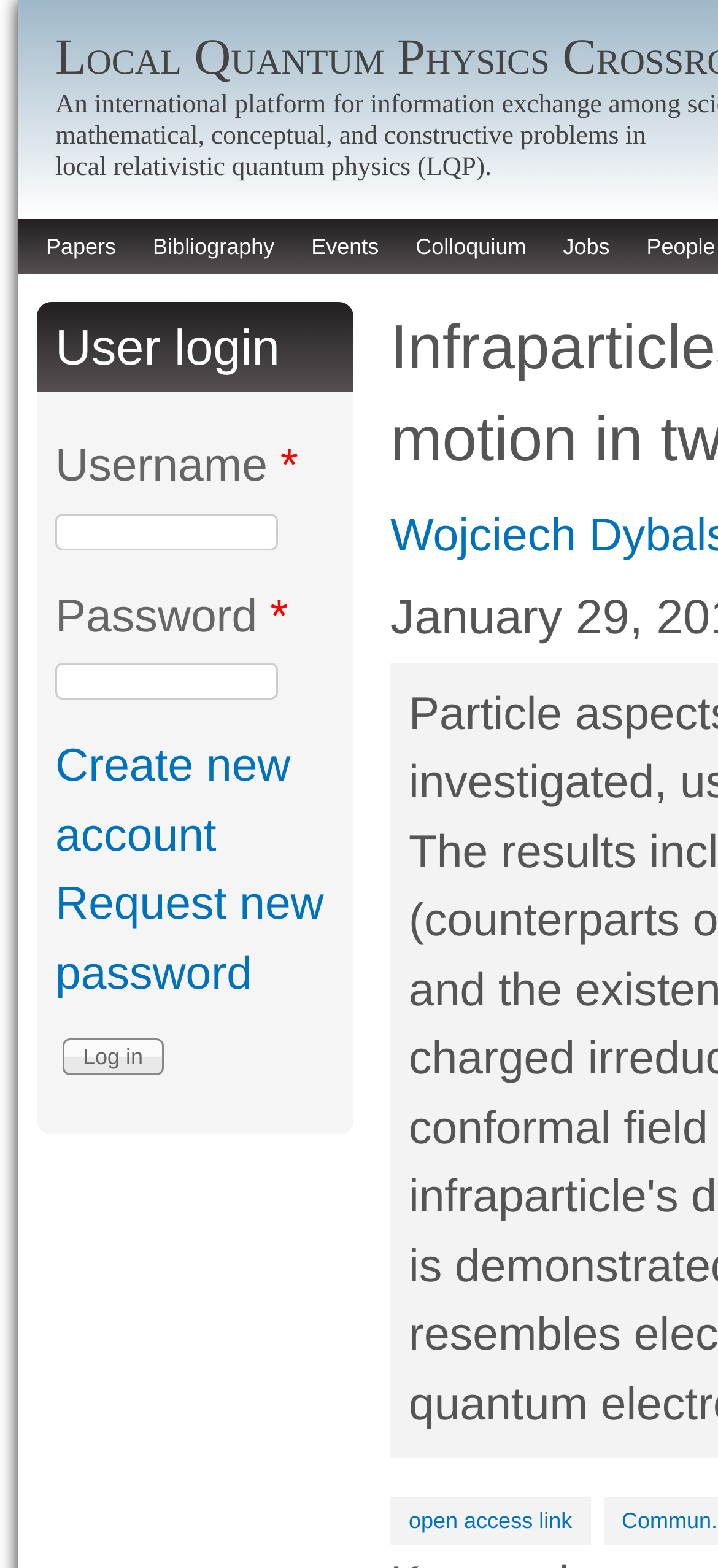Locate the bounding box of the UI element based on this description: "parent_node: Password * name="pass"". Provide four float numbers between 0 and 1 as [left, top, right, bottom].

[0.077, 0.423, 0.387, 0.447]